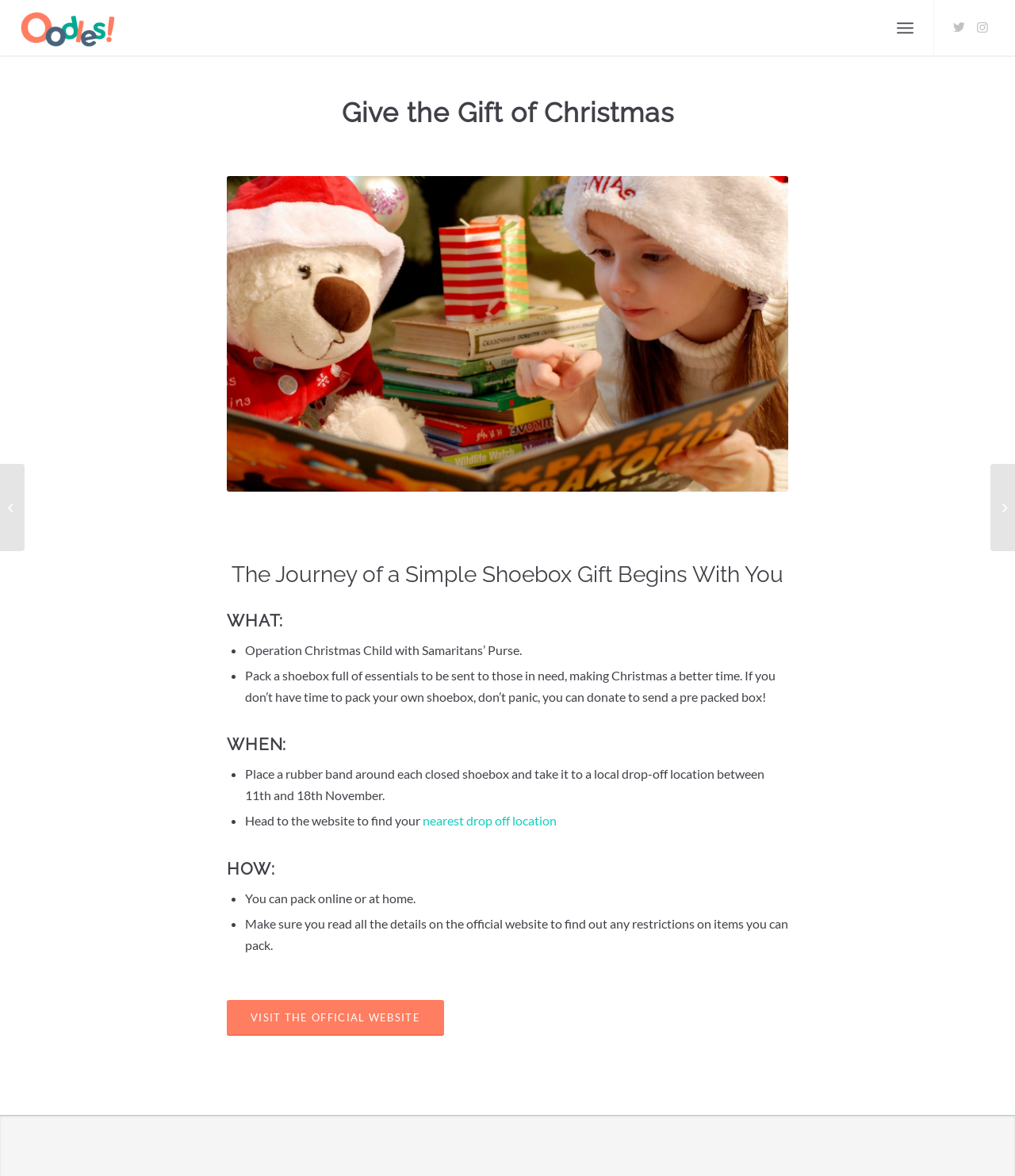Please identify the bounding box coordinates of the clickable element to fulfill the following instruction: "Learn about Jump Rope for Heart". The coordinates should be four float numbers between 0 and 1, i.e., [left, top, right, bottom].

[0.976, 0.394, 1.0, 0.469]